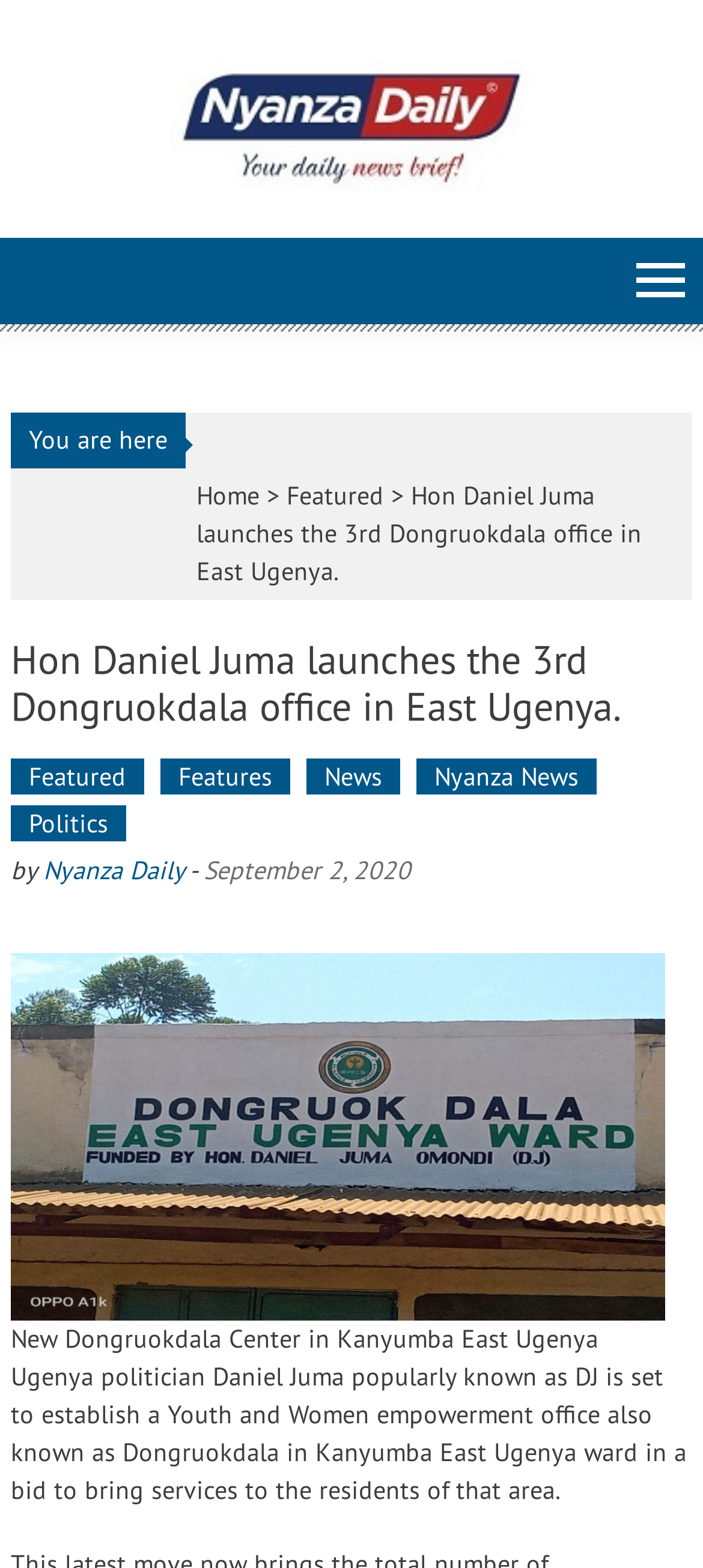Please find the bounding box coordinates in the format (top-left x, top-left y, bottom-right x, bottom-right y) for the given element description. Ensure the coordinates are floating point numbers between 0 and 1. Description: Riviera Hotel Las Vegas, NV

None